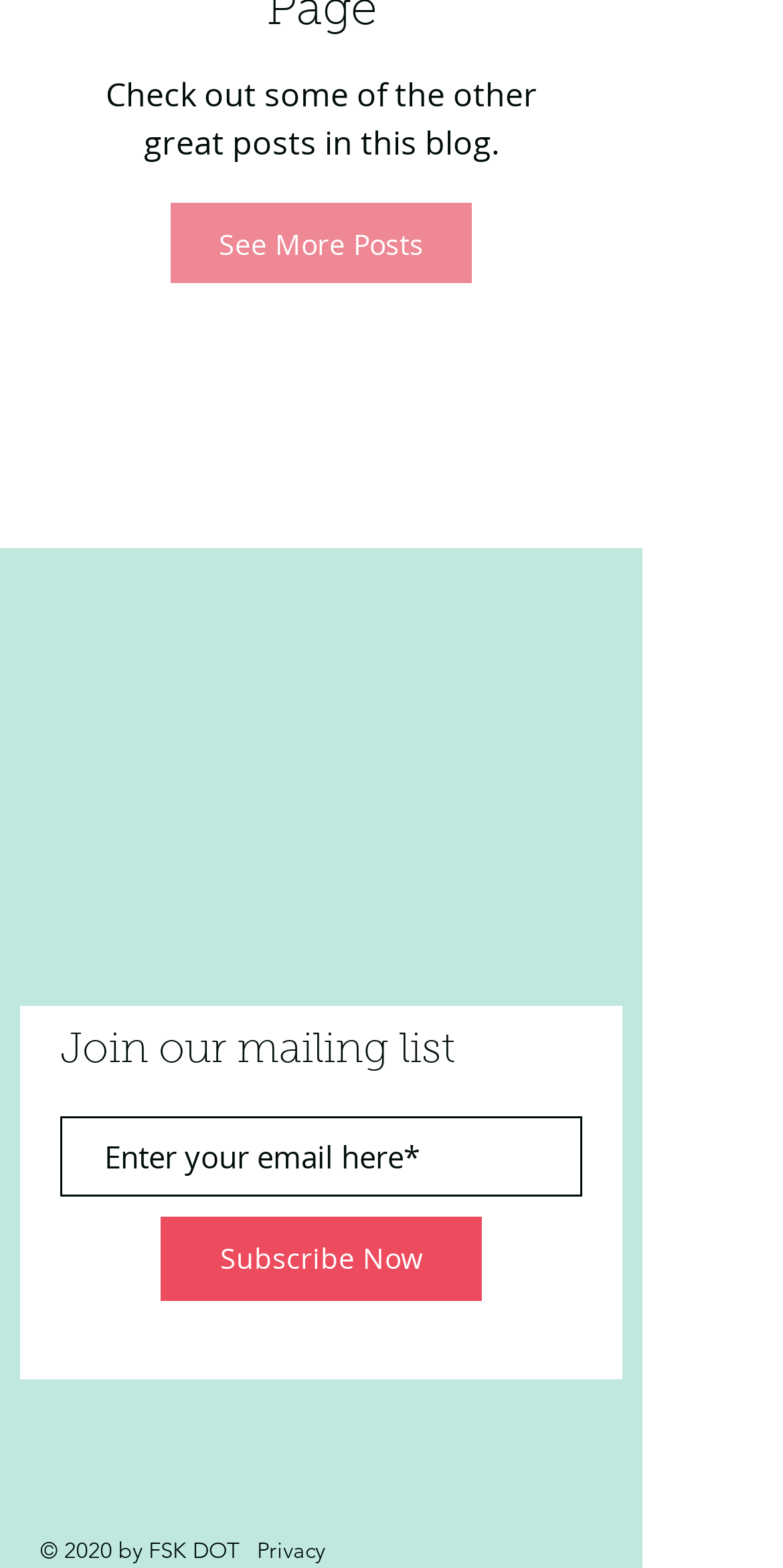Determine the bounding box of the UI element mentioned here: "Subscribe Now". The coordinates must be in the format [left, top, right, bottom] with values ranging from 0 to 1.

[0.205, 0.776, 0.615, 0.83]